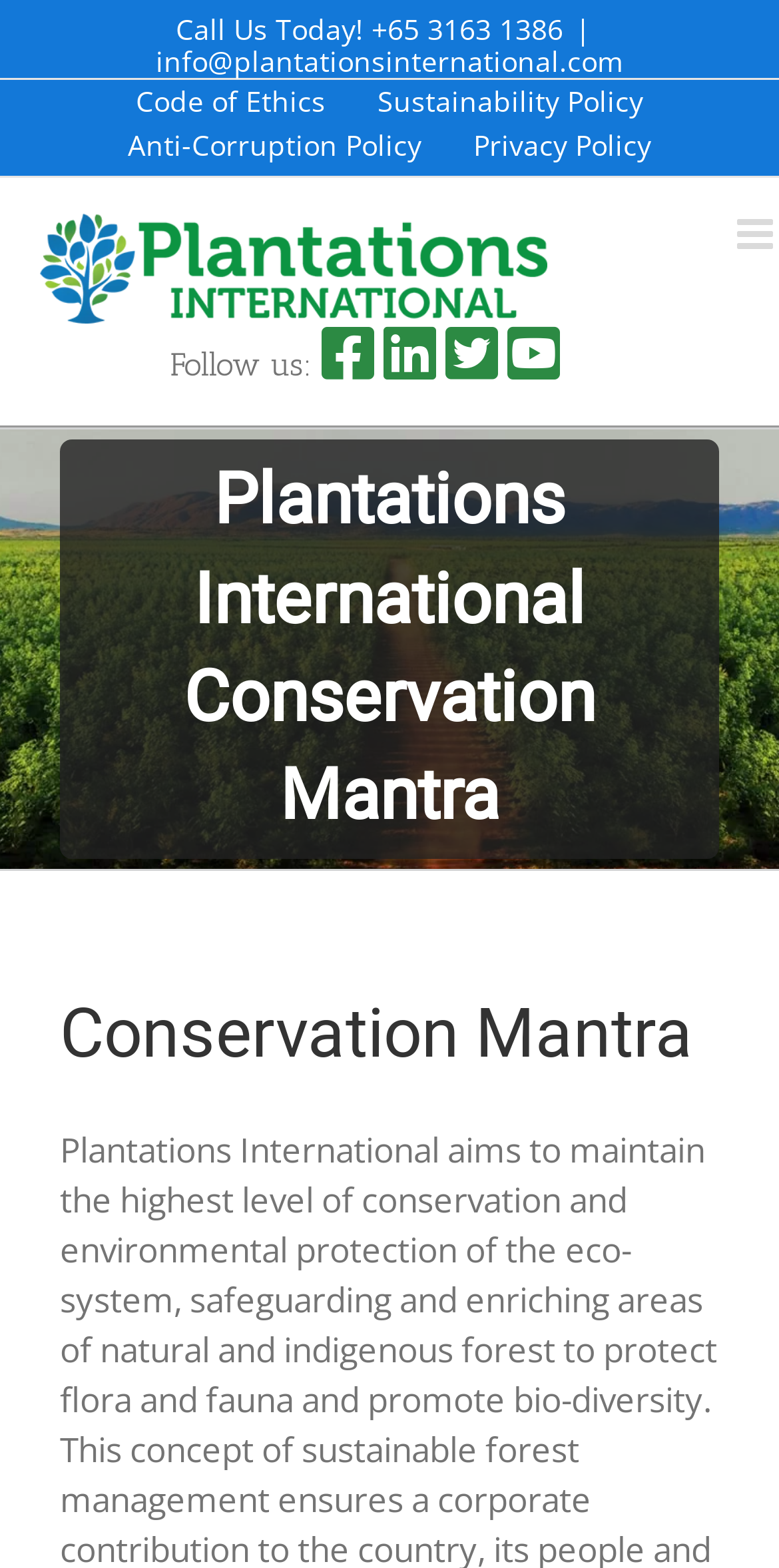Determine the bounding box coordinates of the section I need to click to execute the following instruction: "Follow the company on Facebook". Provide the coordinates as four float numbers between 0 and 1, i.e., [left, top, right, bottom].

[0.413, 0.212, 0.479, 0.258]